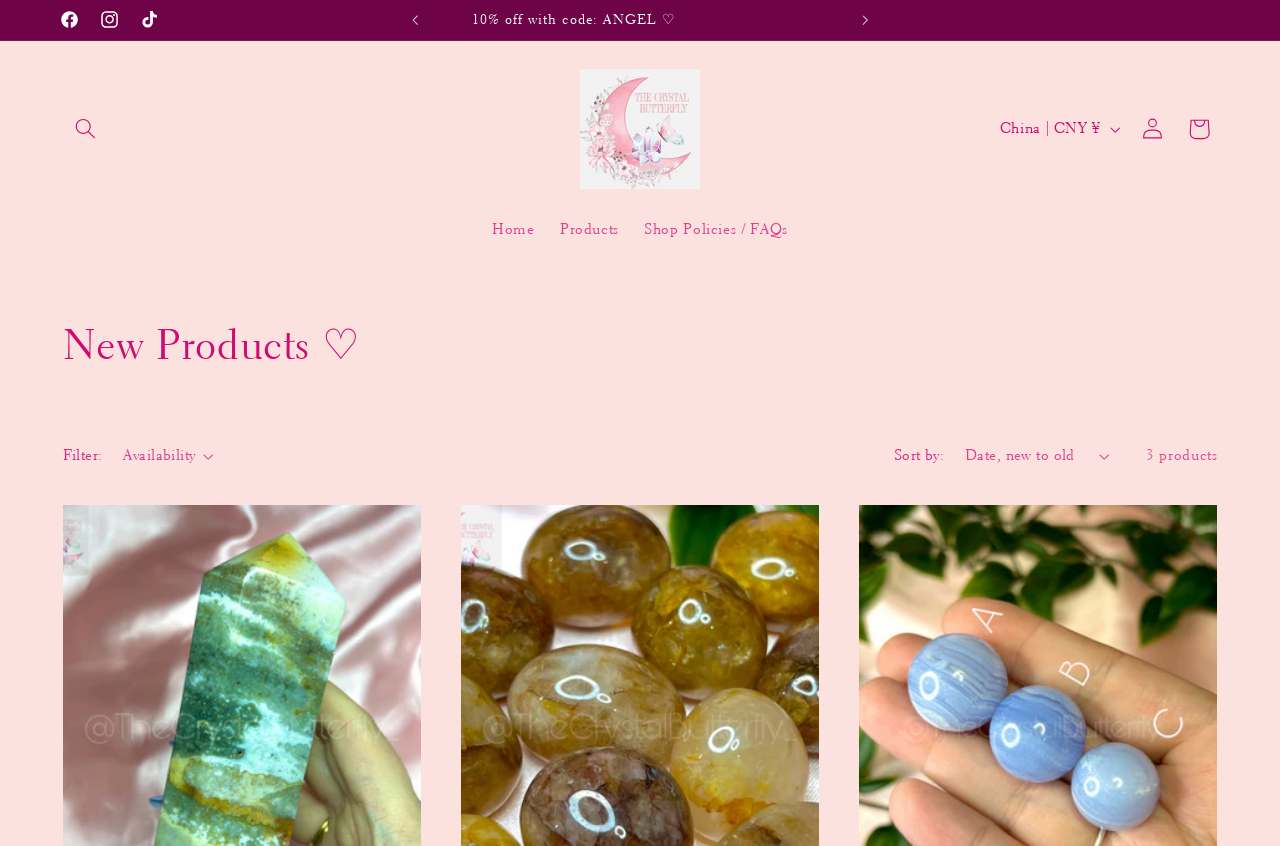Please find the bounding box coordinates of the element that needs to be clicked to perform the following instruction: "Search for products". The bounding box coordinates should be four float numbers between 0 and 1, represented as [left, top, right, bottom].

[0.049, 0.125, 0.085, 0.18]